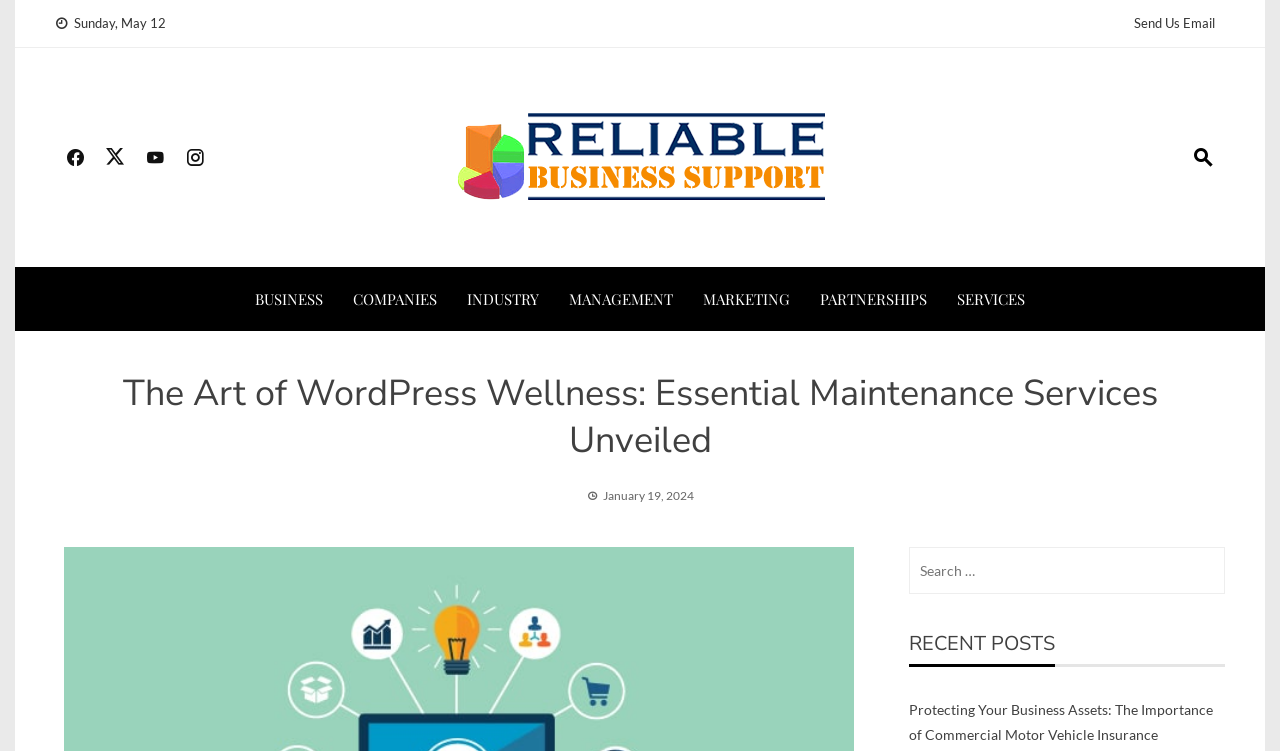Can you find the bounding box coordinates for the element that needs to be clicked to execute this instruction: "Read recent posts"? The coordinates should be given as four float numbers between 0 and 1, i.e., [left, top, right, bottom].

[0.71, 0.844, 0.957, 0.888]